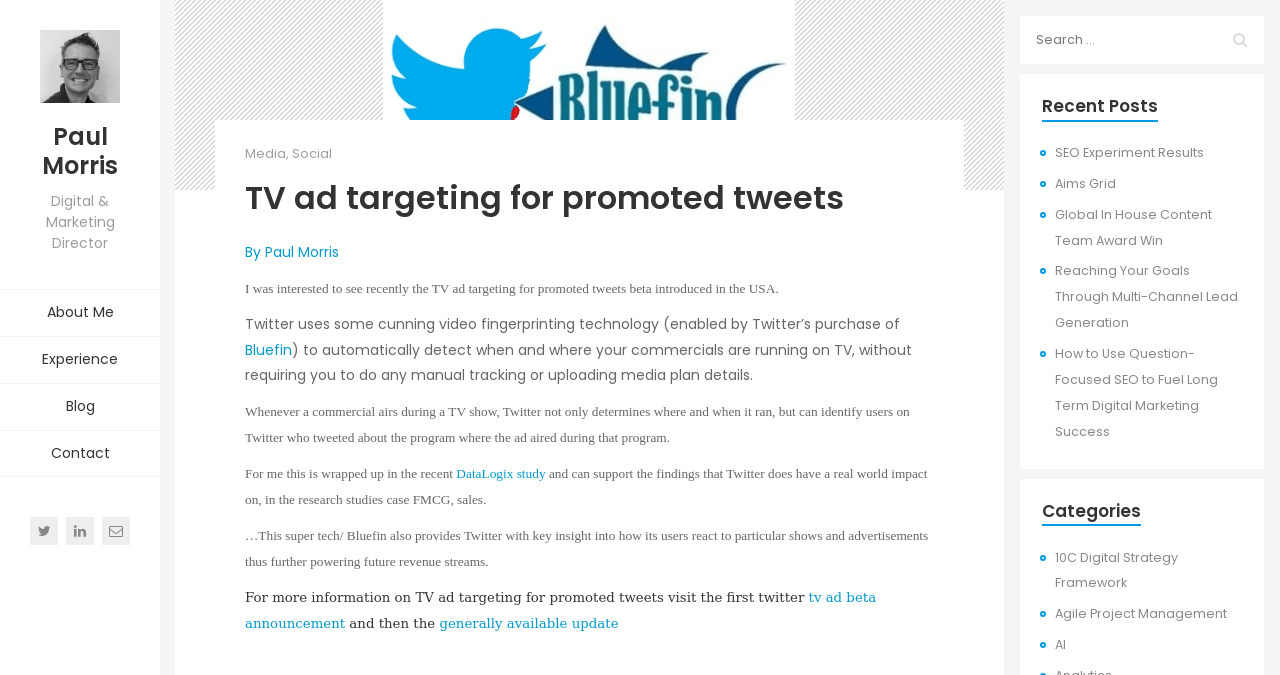Show the bounding box coordinates for the element that needs to be clicked to execute the following instruction: "Check the 'Recent Posts'". Provide the coordinates in the form of four float numbers between 0 and 1, i.e., [left, top, right, bottom].

[0.814, 0.139, 0.904, 0.177]